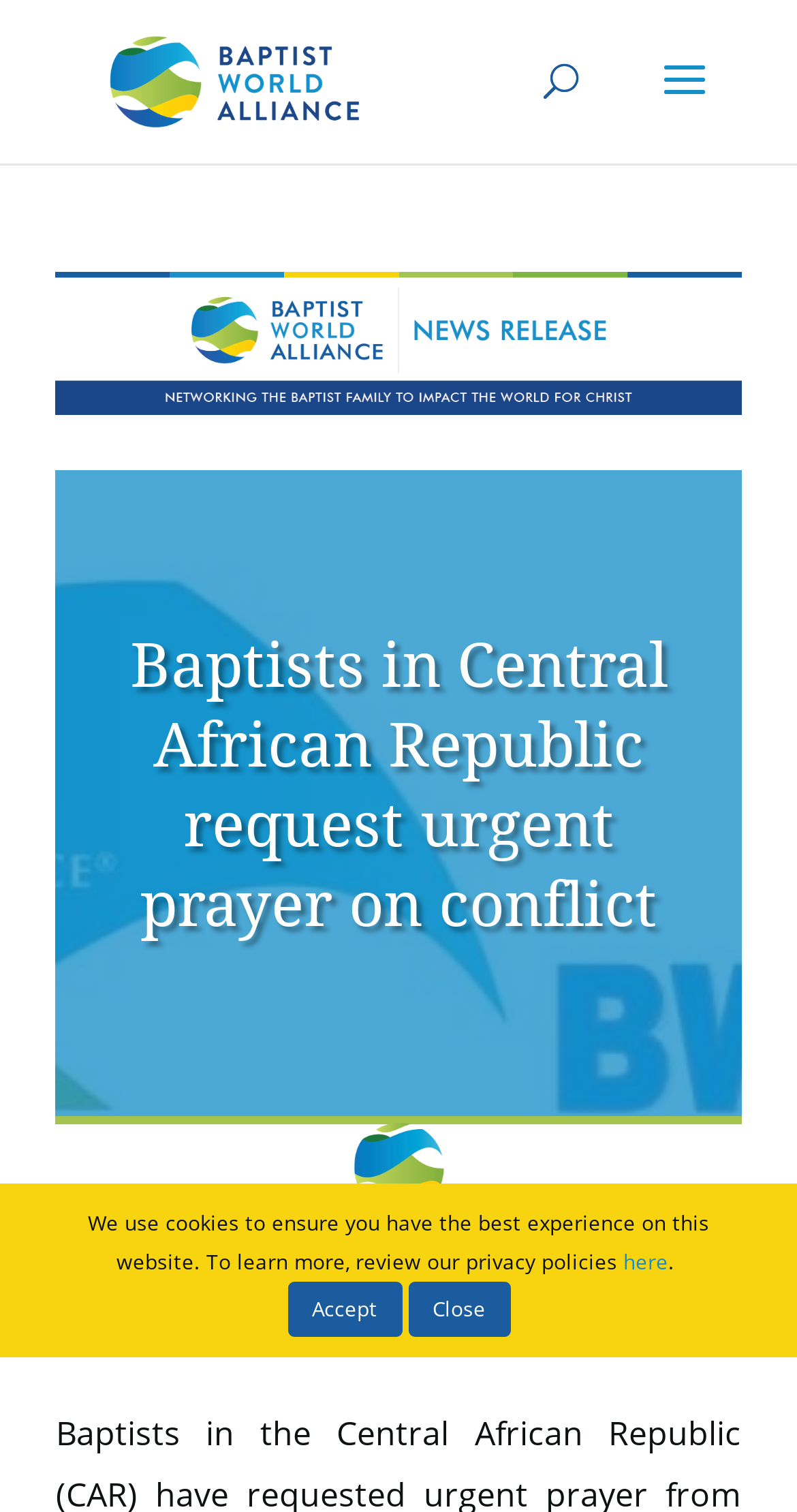Calculate the bounding box coordinates for the UI element based on the following description: "Accept". Ensure the coordinates are four float numbers between 0 and 1, i.e., [left, top, right, bottom].

[0.36, 0.848, 0.504, 0.884]